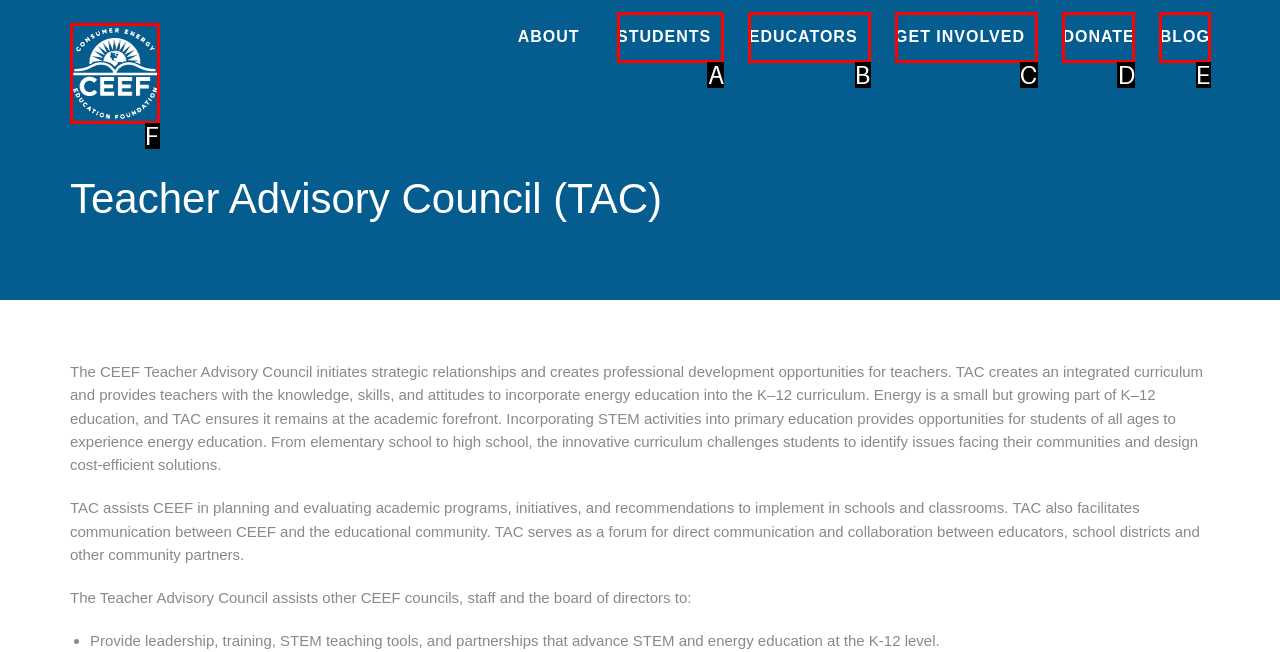Using the description: alt="Consumer Energy Education Foundation", find the best-matching HTML element. Indicate your answer with the letter of the chosen option.

F